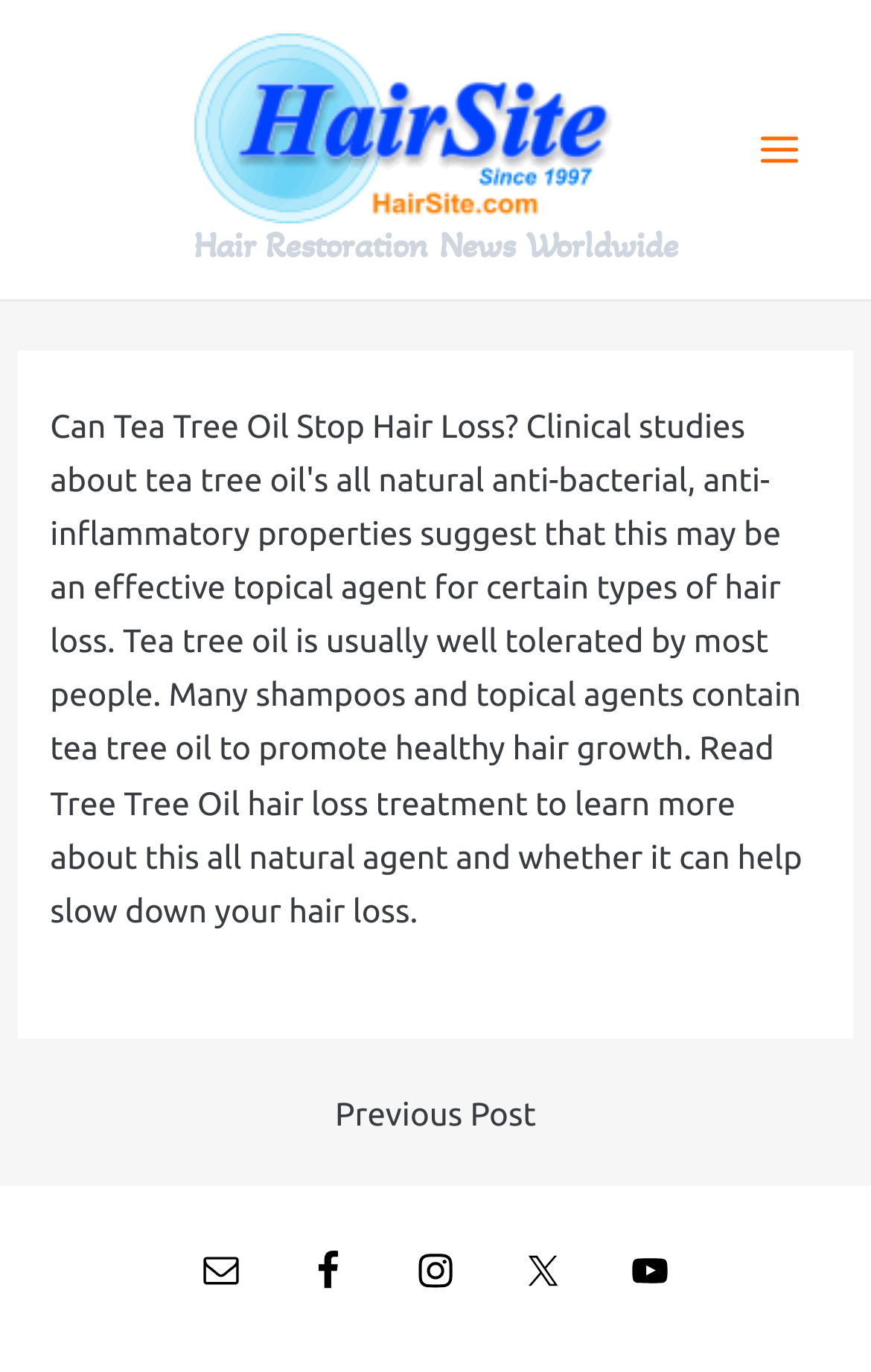Please provide the bounding box coordinates in the format (top-left x, top-left y, bottom-right x, bottom-right y). Remember, all values are floating point numbers between 0 and 1. What is the bounding box coordinate of the region described as: Next Post →

[0.044, 0.863, 0.956, 0.887]